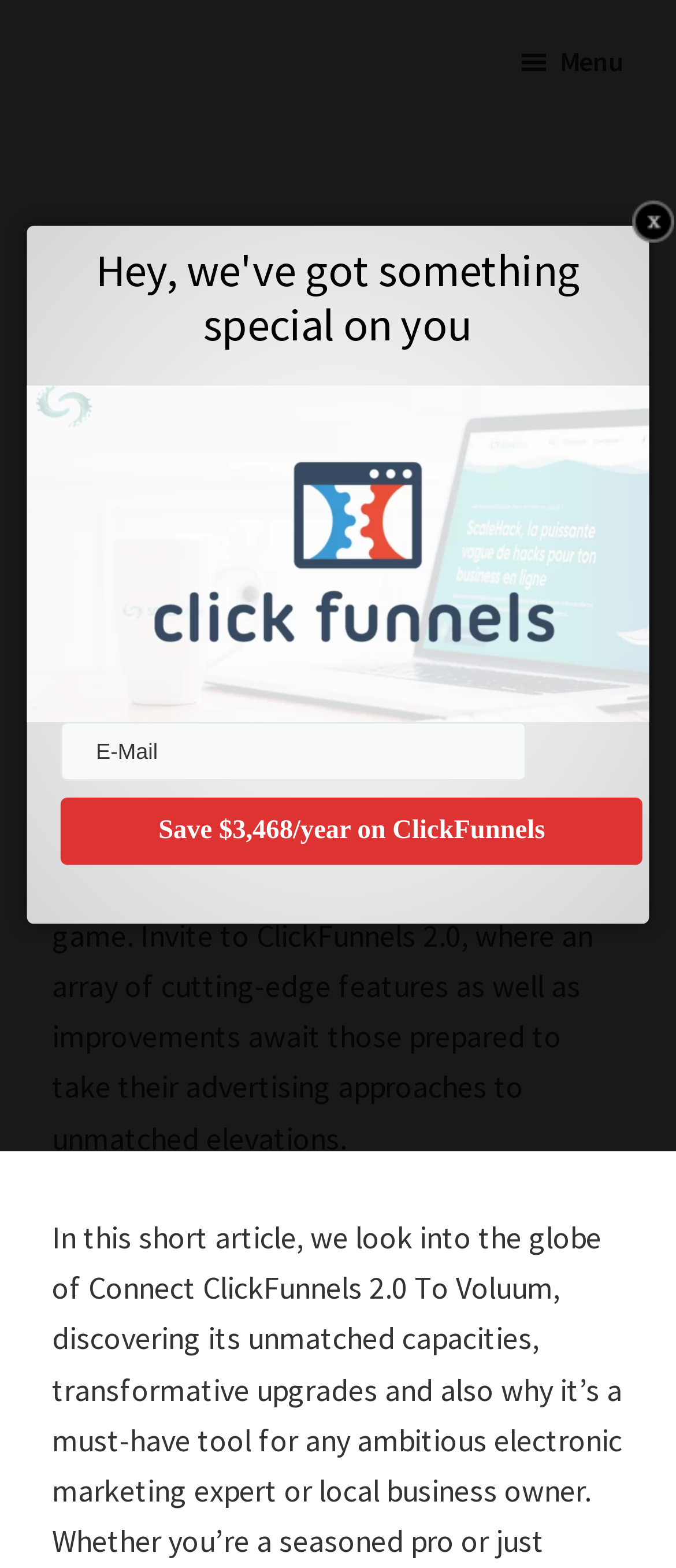What is the main topic of this webpage?
Please answer the question with as much detail and depth as you can.

Based on the webpage's content, it appears to be discussing the integration of ClickFunnels 2.0 with Voluum, a topic that is central to the webpage's purpose.